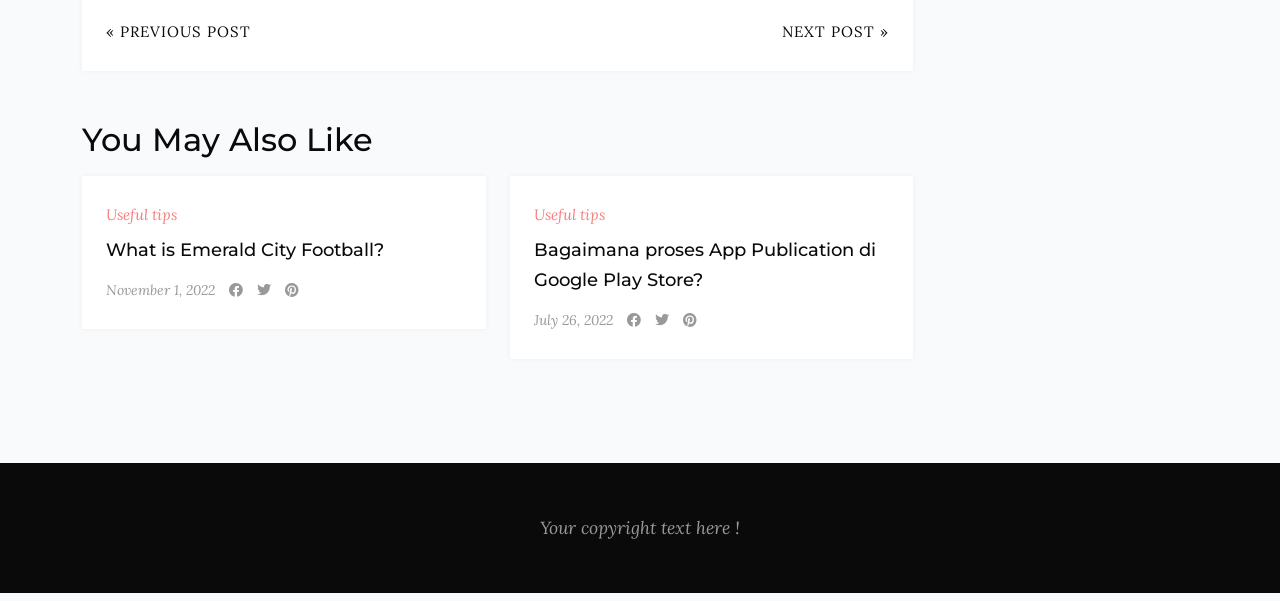Locate the bounding box coordinates of the element that should be clicked to fulfill the instruction: "read useful tips".

[0.083, 0.332, 0.138, 0.382]